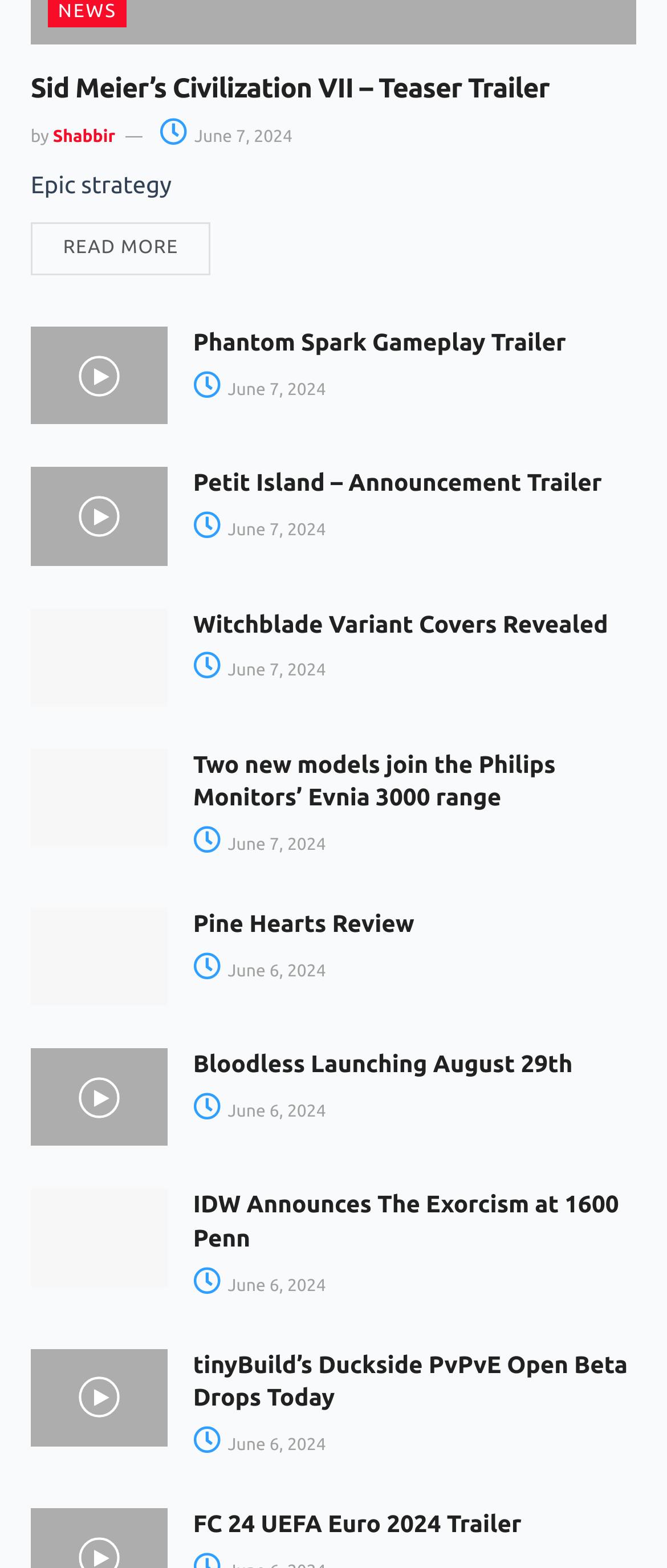Locate the bounding box coordinates of the UI element described by: "Miscellaneous". The bounding box coordinates should consist of four float numbers between 0 and 1, i.e., [left, top, right, bottom].

None